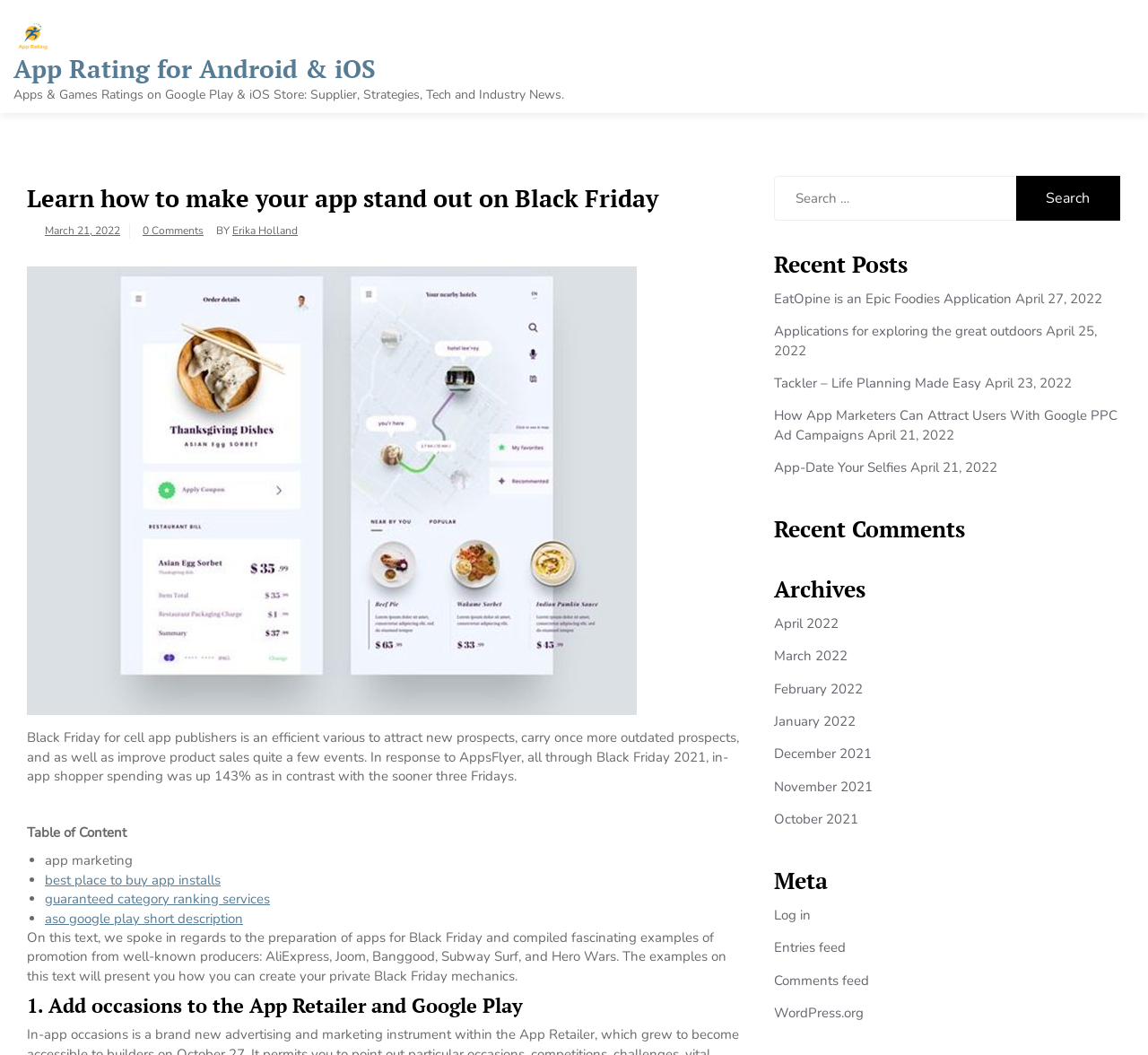Specify the bounding box coordinates for the region that must be clicked to perform the given instruction: "View recent comments".

[0.674, 0.485, 0.977, 0.517]